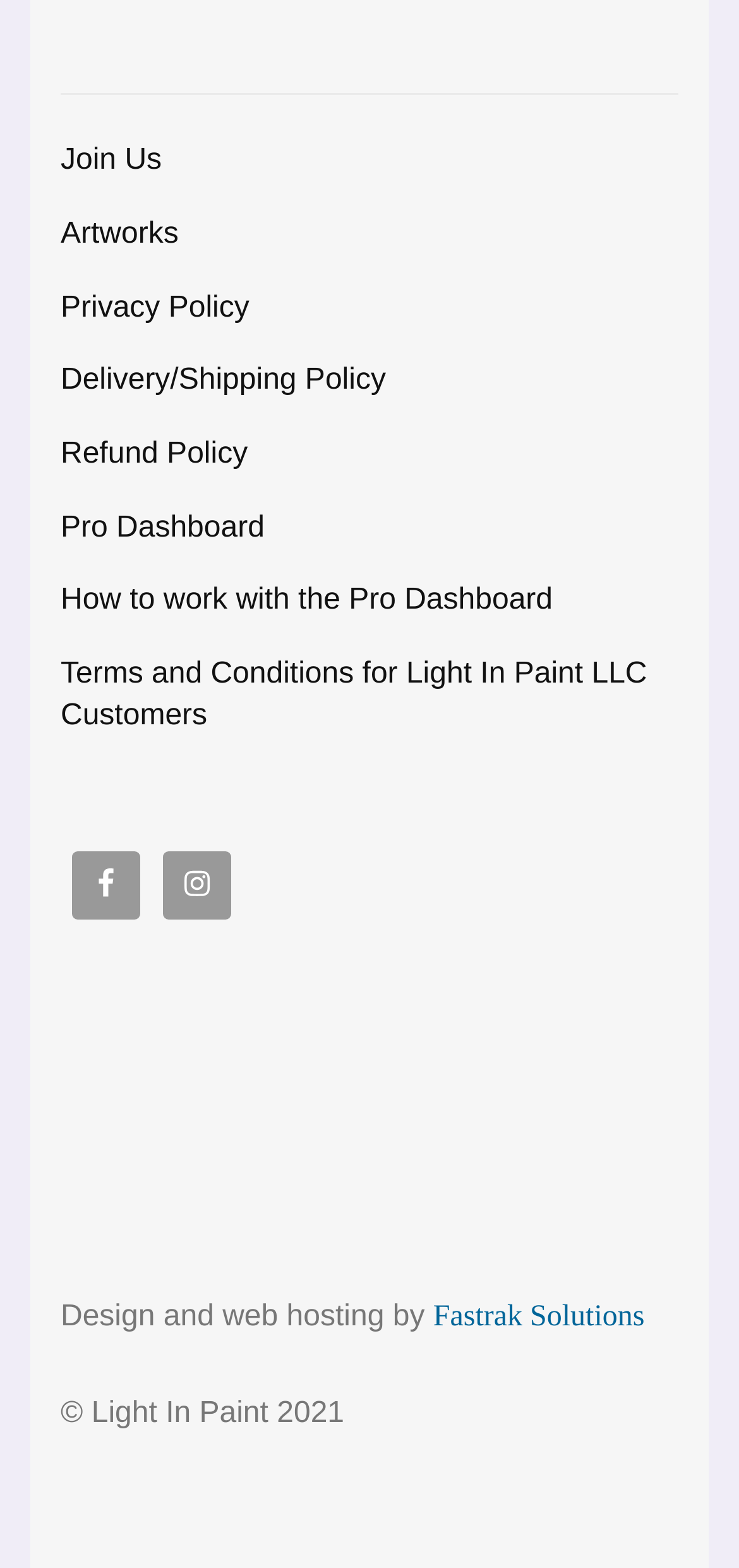Using the details from the image, please elaborate on the following question: How many social media links are present?

There are two social media links present on the webpage, one for Facebook and one for Instagram, both of which are located at the bottom of the page.